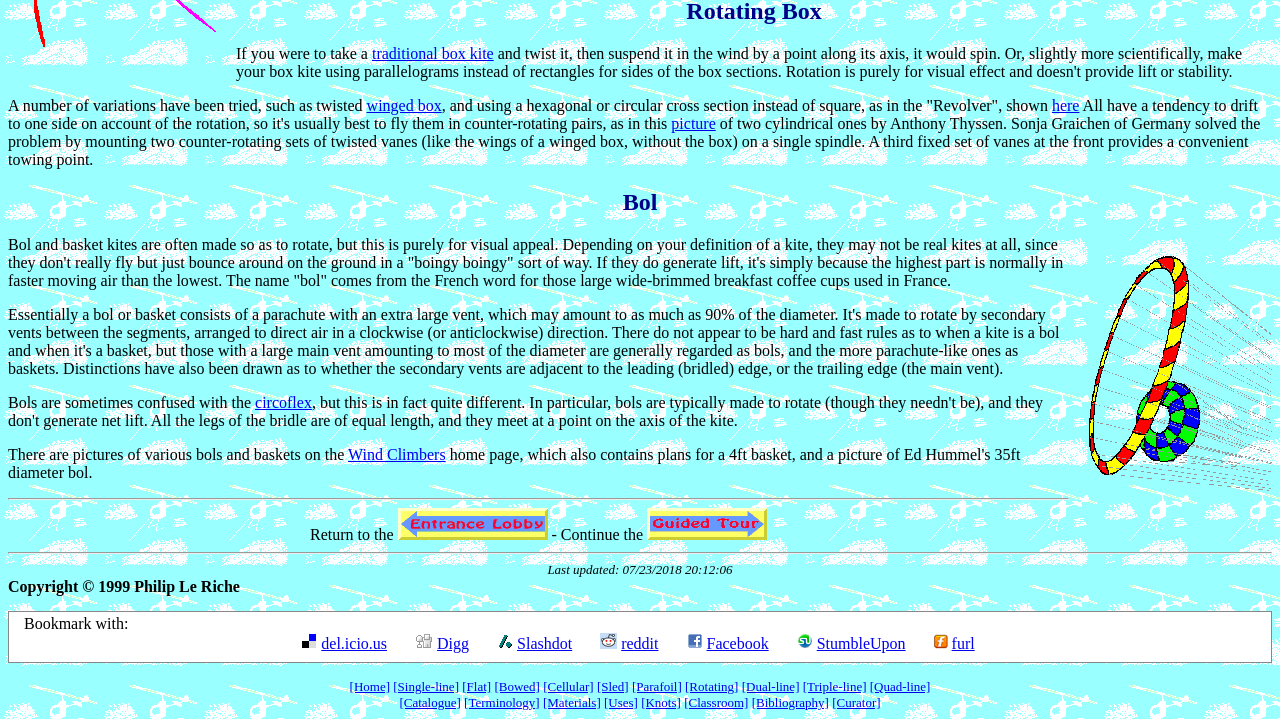Provide the bounding box coordinates, formatted as (top-left x, top-left y, bottom-right x, bottom-right y), with all values being floating point numbers between 0 and 1. Identify the bounding box of the UI element that matches the description: [Flat]

[0.361, 0.945, 0.384, 0.965]